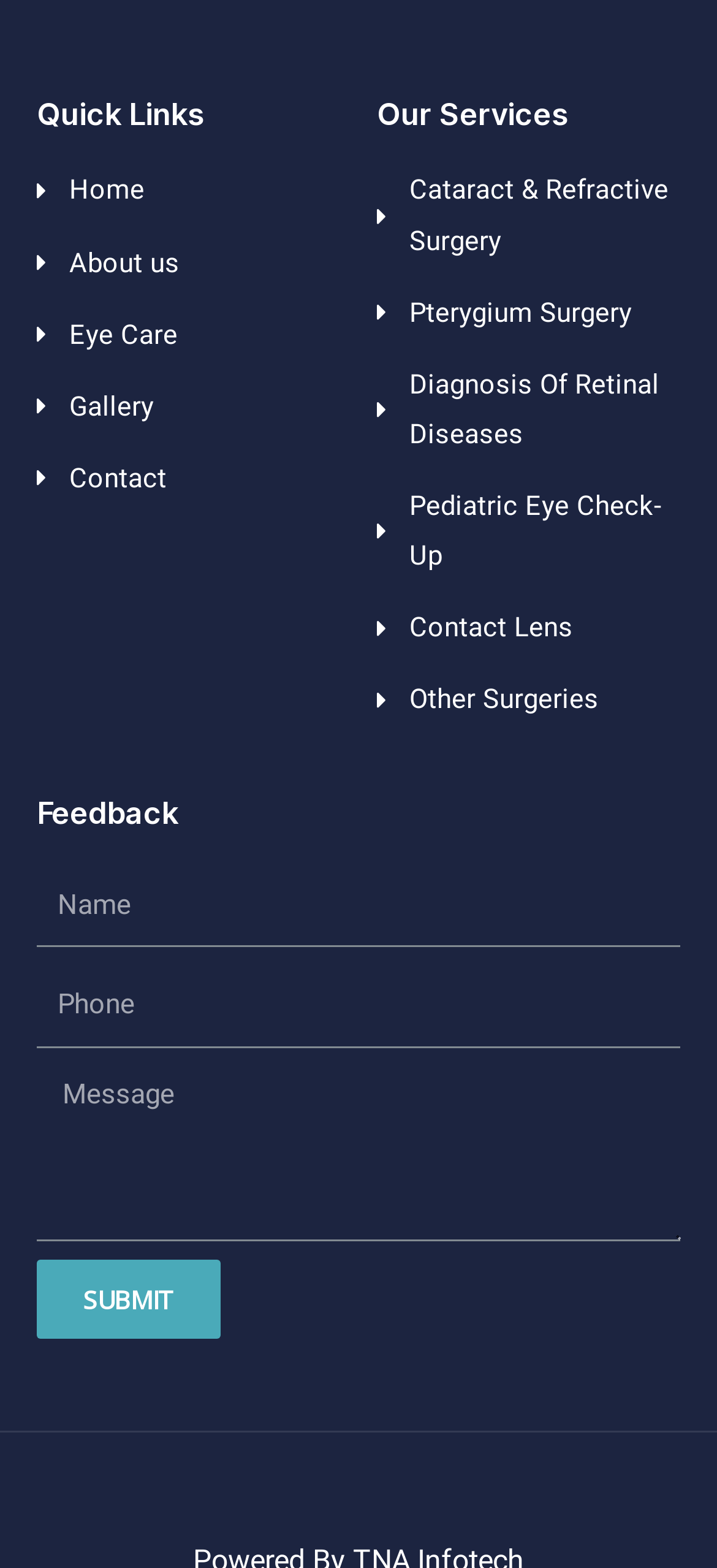How many textboxes are under 'Feedback'?
Provide an in-depth answer to the question, covering all aspects.

I counted the textboxes under the 'Feedback' heading with ID 157, and there are 3 textboxes: 'Name', 'Phone', and 'Message'.